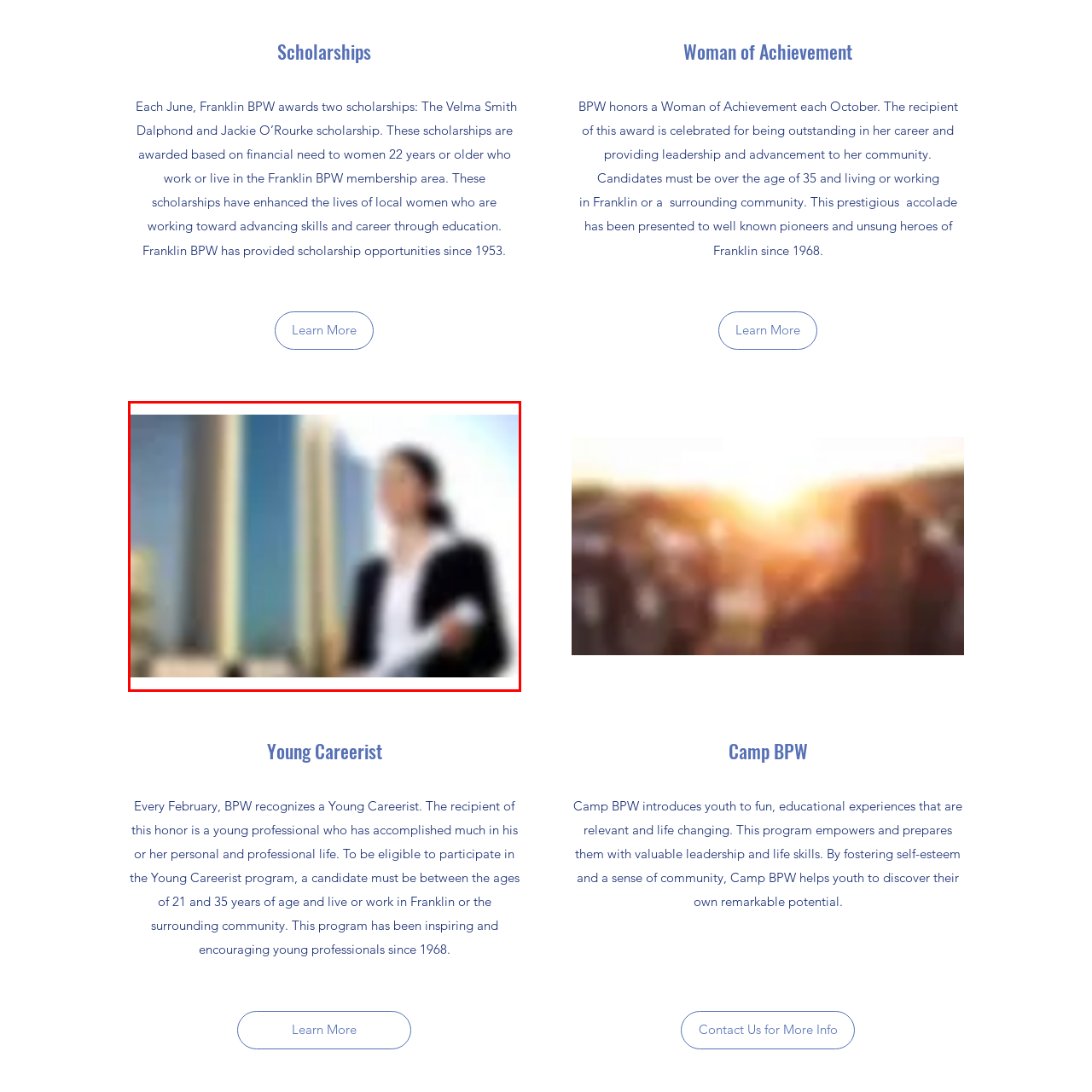What does the woman hold in her hands?
Observe the image enclosed by the red boundary and respond with a one-word or short-phrase answer.

Documents